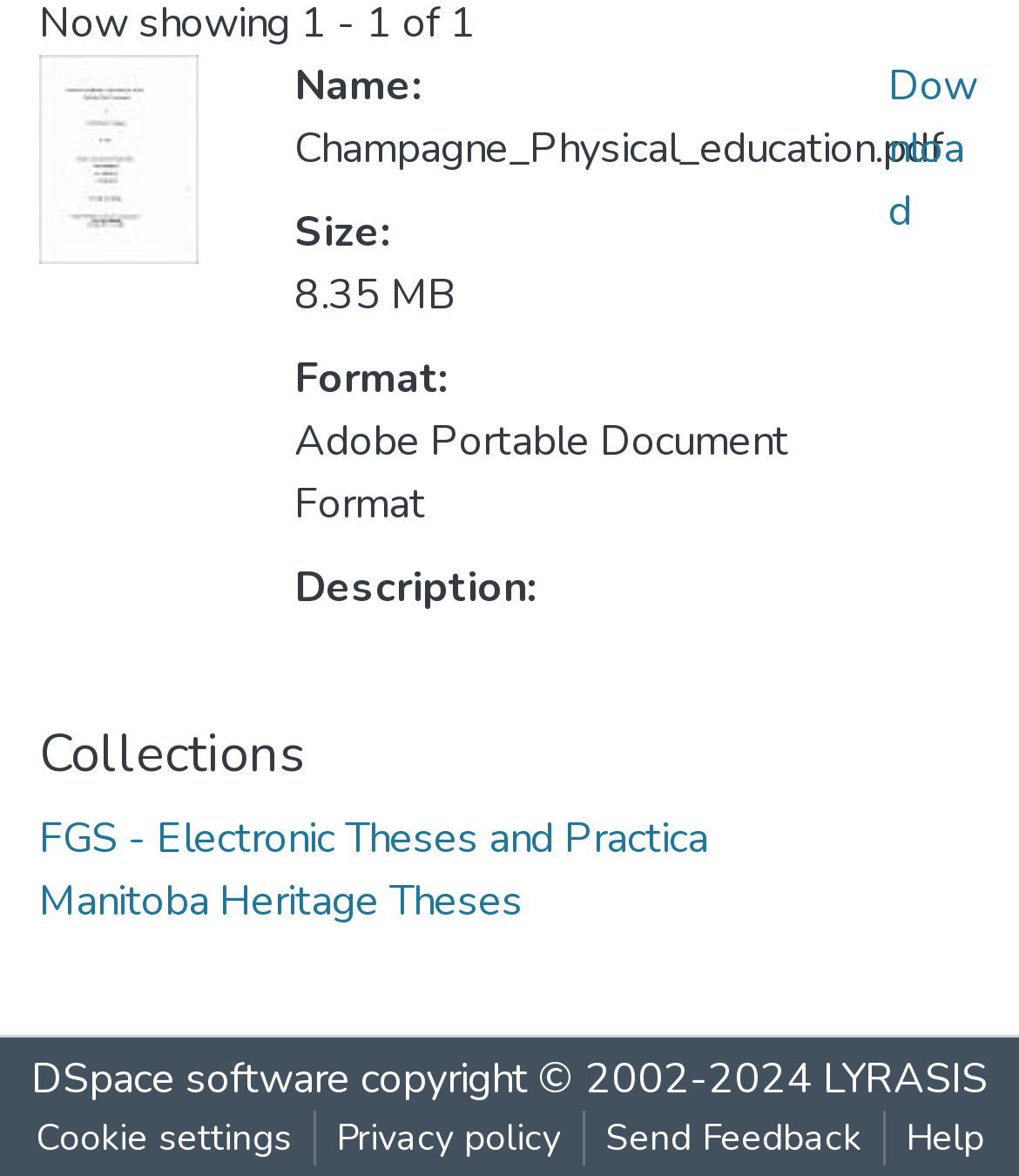Provide the bounding box coordinates of the area you need to click to execute the following instruction: "Download the file".

[0.872, 0.048, 0.959, 0.204]